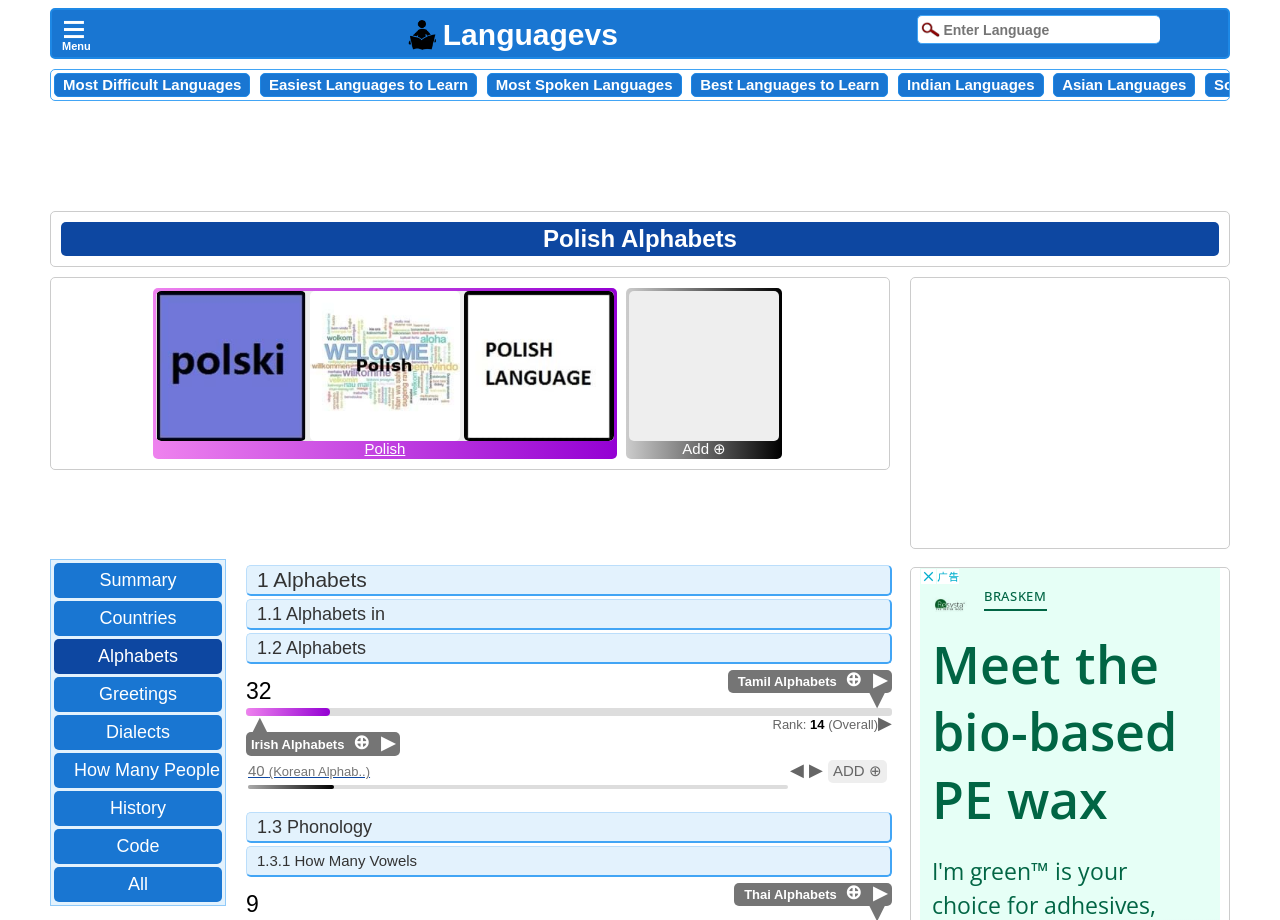Reply to the question with a single word or phrase:
What is the language of the alphabets on this webpage?

Polish